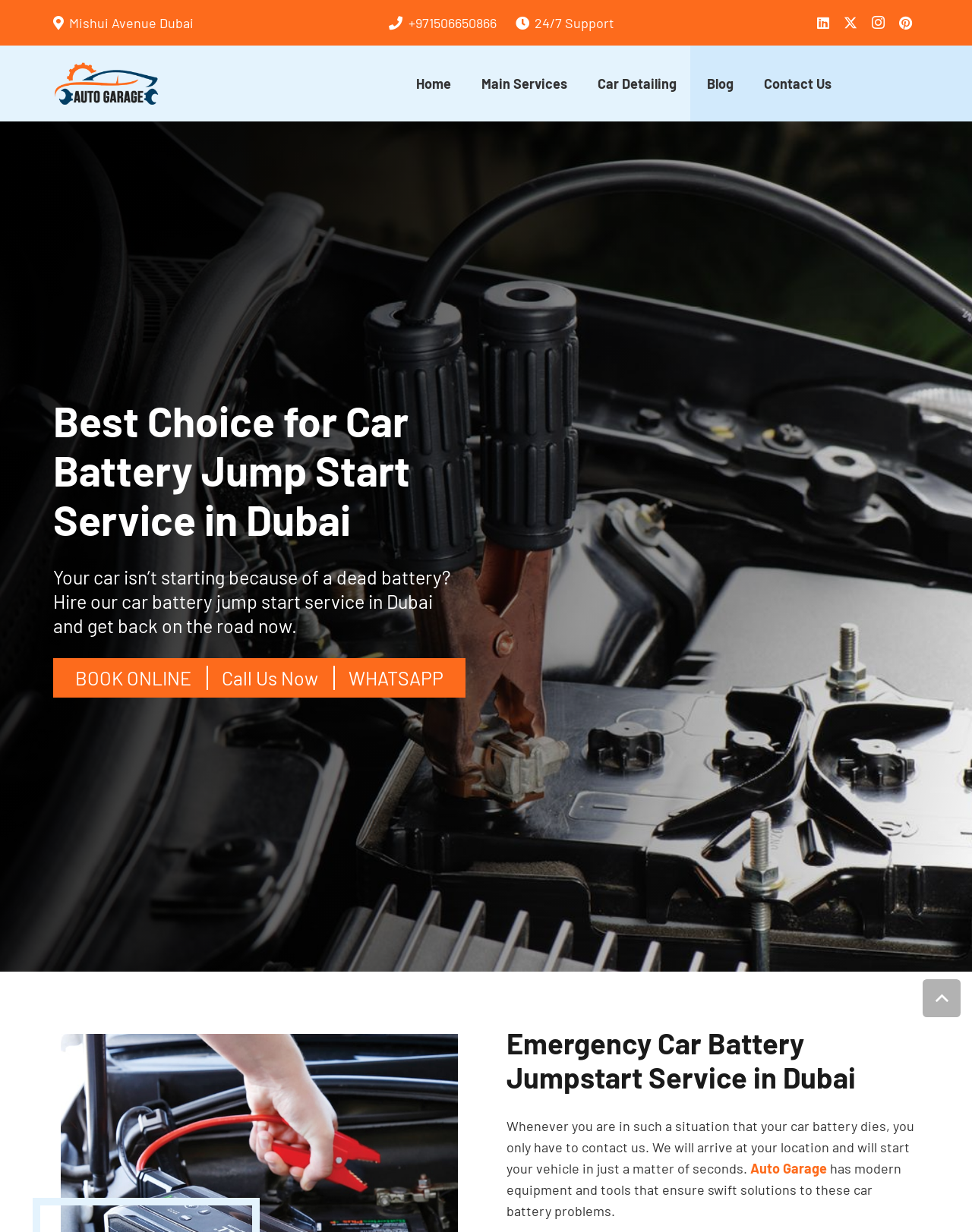Find the bounding box coordinates of the element to click in order to complete this instruction: "Book online". The bounding box coordinates must be four float numbers between 0 and 1, denoted as [left, top, right, bottom].

[0.077, 0.541, 0.197, 0.559]